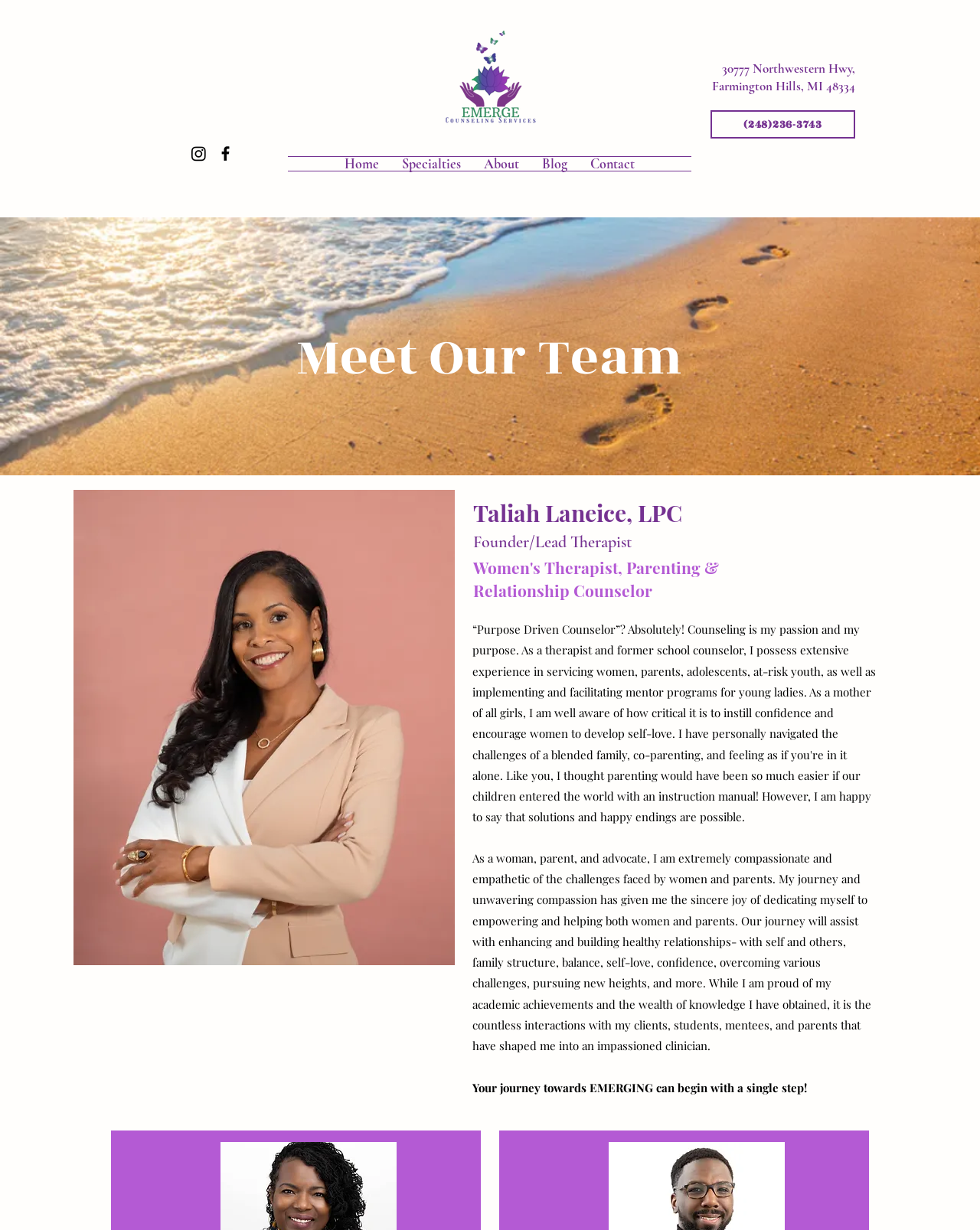Create an elaborate caption that covers all aspects of the webpage.

This webpage is about Emerge Counseling Services, specifically showcasing their licensed therapists. At the top left corner, there is a social bar with links to Instagram and Facebook, each accompanied by an image. To the right of the social bar, the Emerge Counseling logo is displayed. Below the logo, the address and phone number of the counseling service are listed.

The main navigation menu is located below the address and phone number, with links to different sections of the website, including Home, Specialties, About, Blog, and Contact.

The main content of the page is divided into two sections. On the left side, there is a large image that spans the entire height of the section. On the right side, there is a heading that reads "Meet Our Team" followed by a brief bio of Taliah Laneice, LPC, the Founder and Lead Therapist of Emerge Counseling Services. The bio describes her compassionate and empathetic approach to helping women and parents, and outlines the areas of focus in her therapy sessions.

Below the bio, there is a call-to-action statement encouraging visitors to take the first step towards emerging. Further down, there is a heading with Taliah's name and title, followed by a subheading that lists her specialties as a Women's Therapist, Parenting & Relationship Counselor.